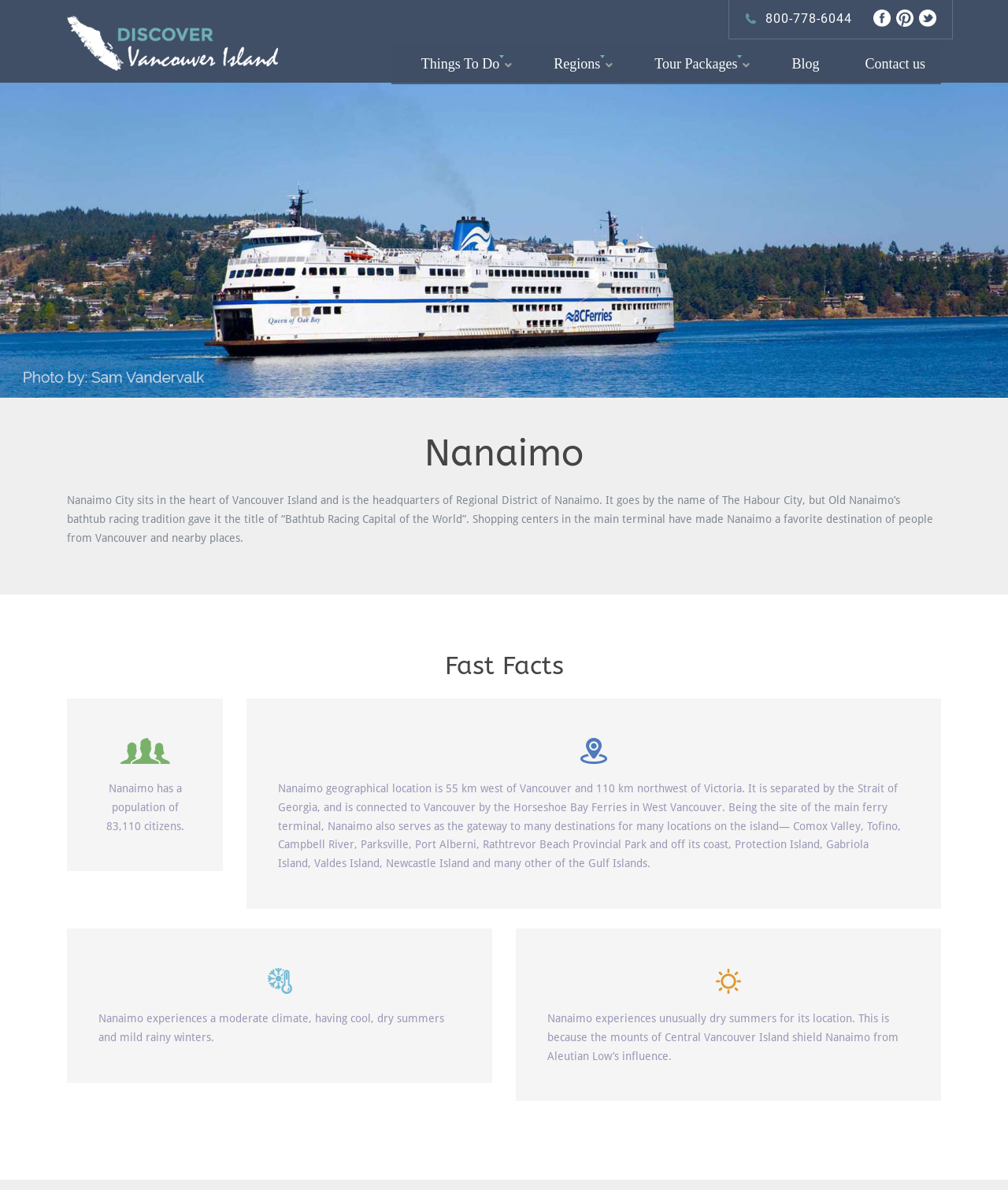What is the population of Nanaimo?
Look at the screenshot and respond with a single word or phrase.

83,110